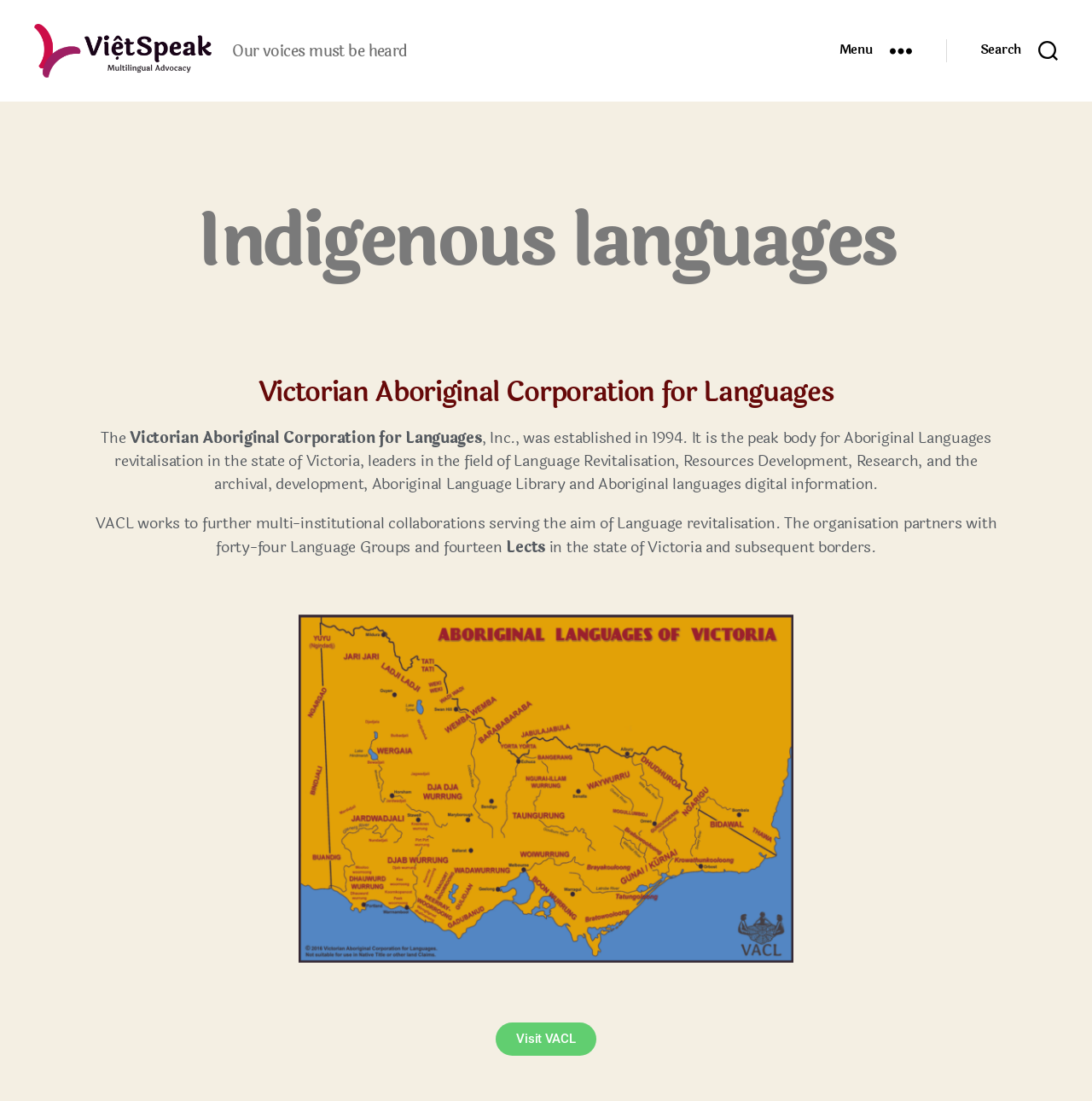Bounding box coordinates should be provided in the format (top-left x, top-left y, bottom-right x, bottom-right y) with all values between 0 and 1. Identify the bounding box for this UI element: parent_node: ViệtSpeak

[0.031, 0.022, 0.262, 0.091]